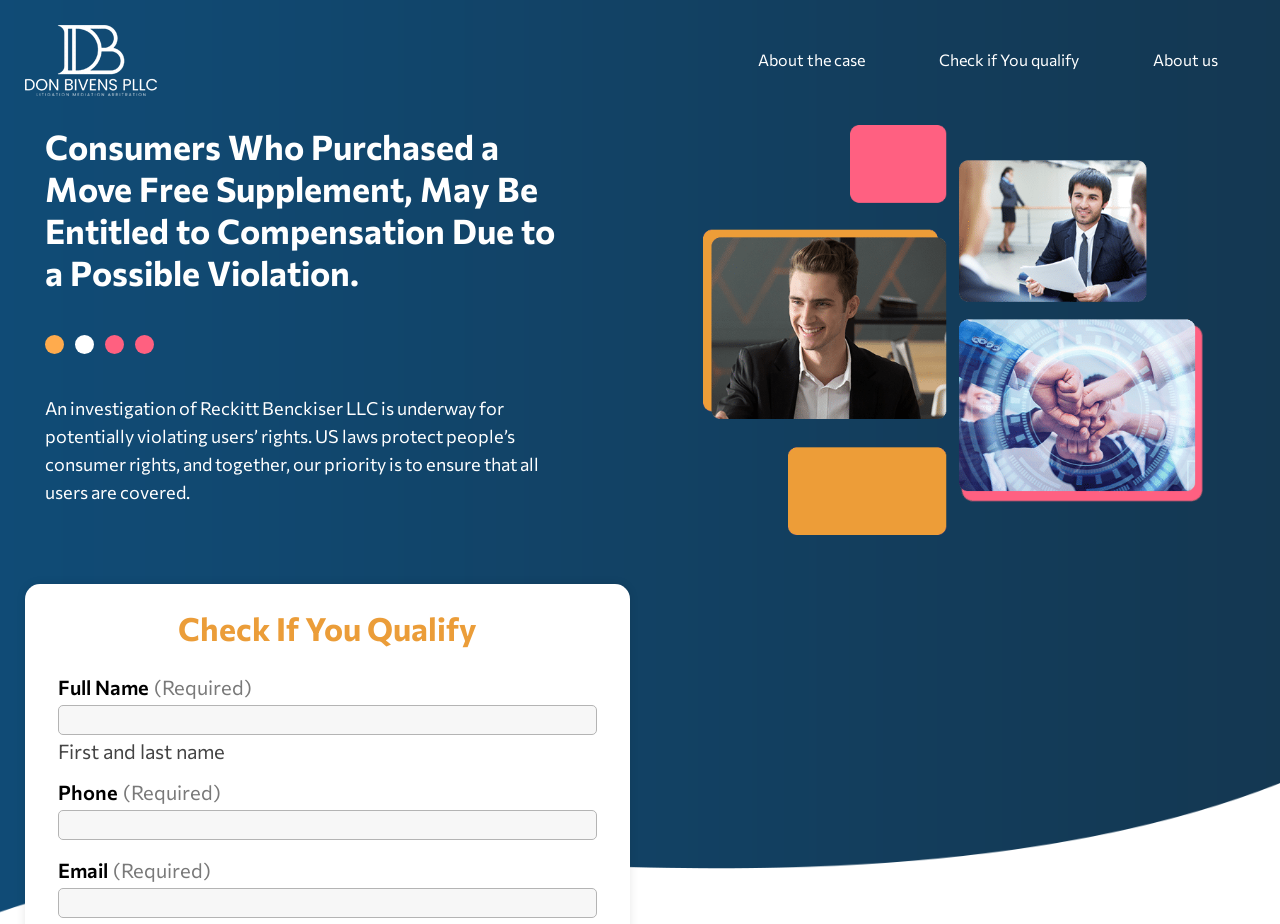Extract the bounding box coordinates for the HTML element that matches this description: "name="input_3"". The coordinates should be four float numbers between 0 and 1, i.e., [left, top, right, bottom].

[0.045, 0.877, 0.466, 0.91]